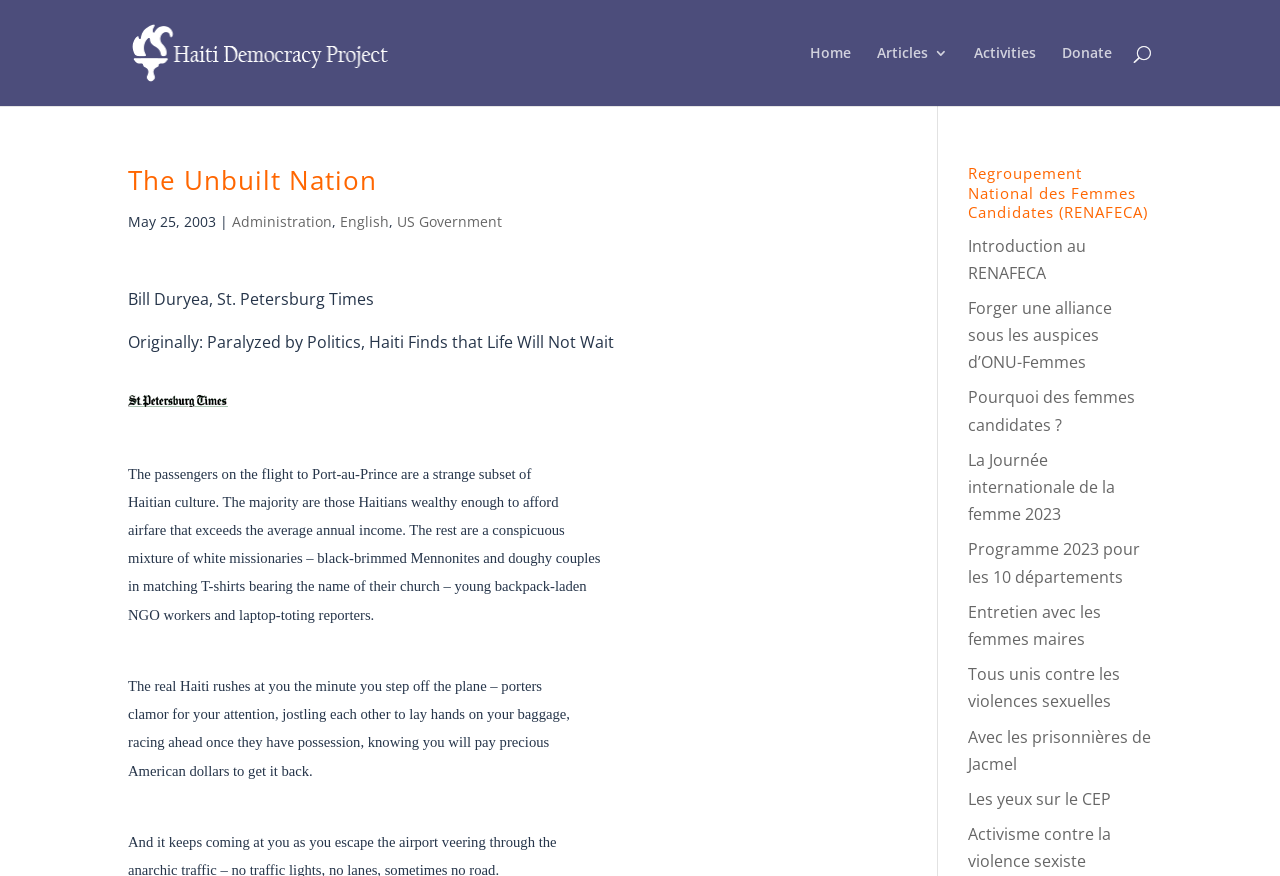How many links are there in the top navigation bar?
Provide a detailed answer to the question using information from the image.

The top navigation bar contains links to 'Home', 'Articles 3', 'Activities', 'Donate', and the project name 'Haiti Democracy Project', which makes a total of 5 links.